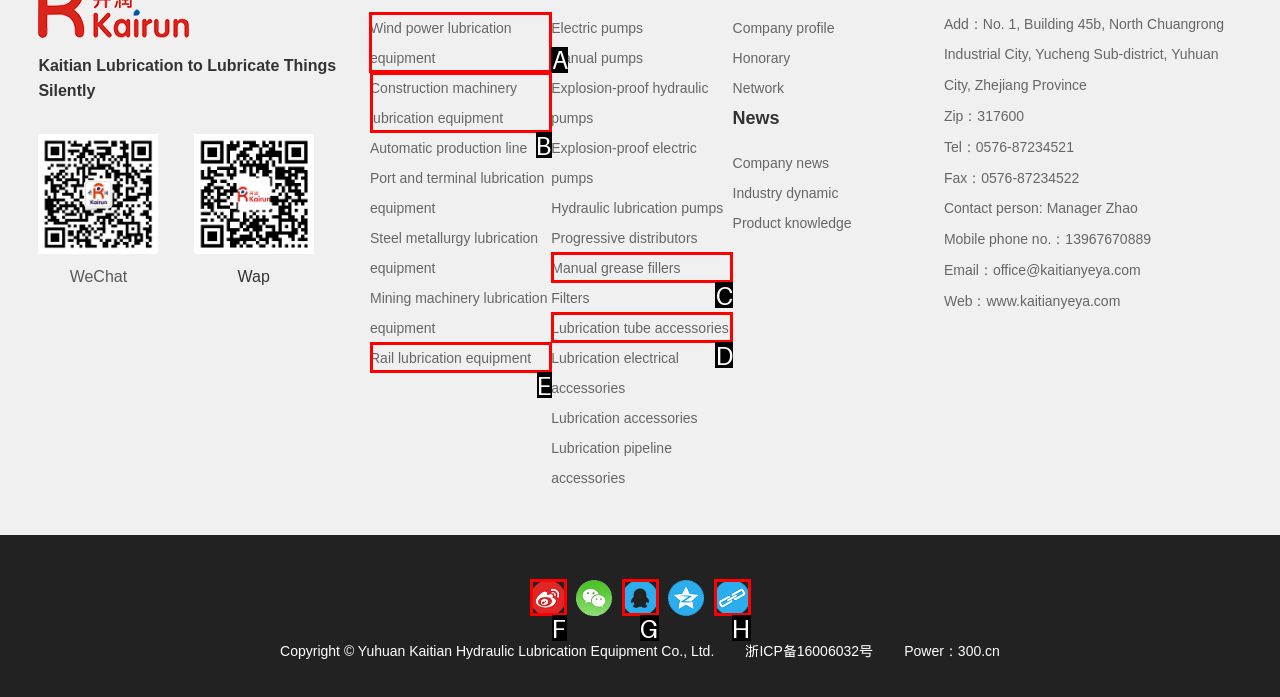Specify the letter of the UI element that should be clicked to achieve the following: Click on Wind power lubrication equipment
Provide the corresponding letter from the choices given.

A